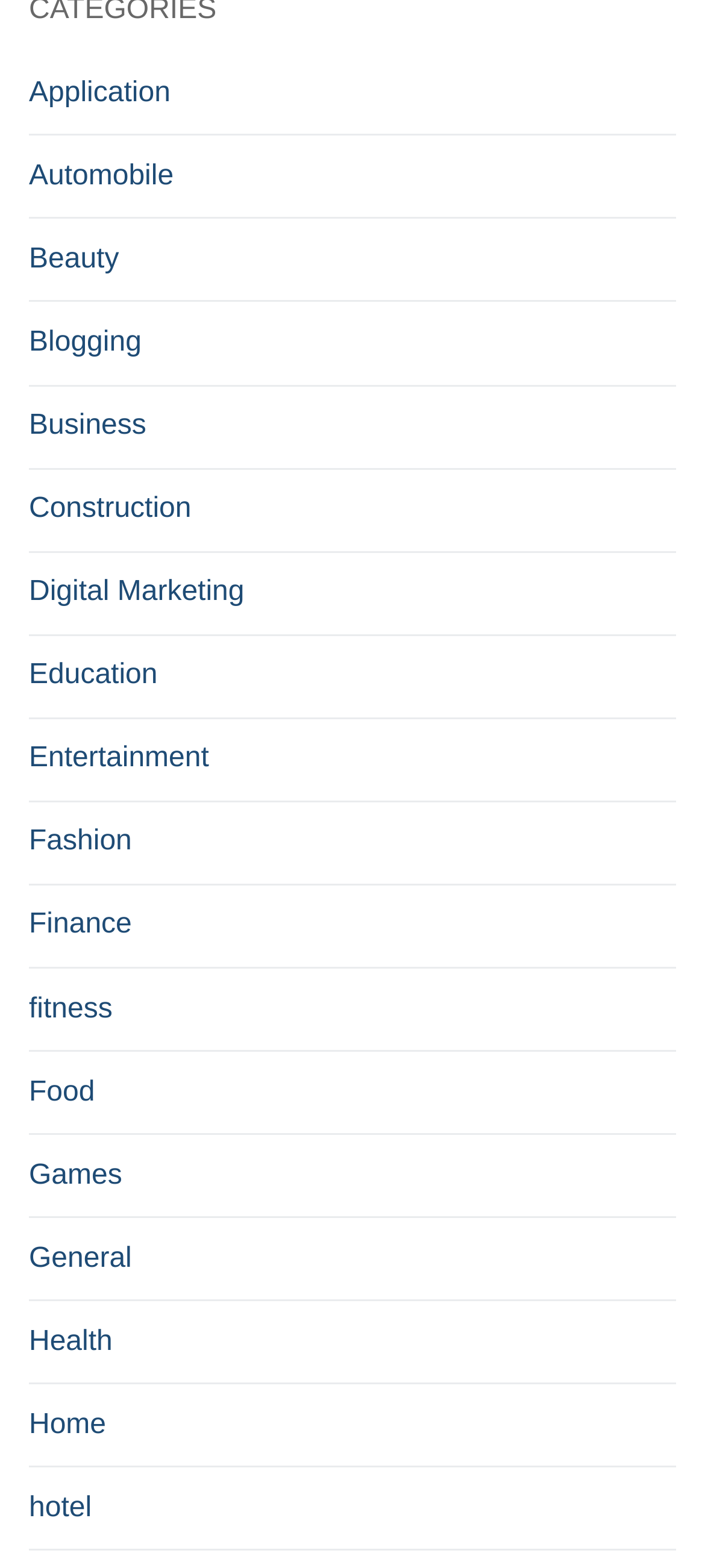Please specify the bounding box coordinates of the element that should be clicked to execute the given instruction: 'Click on Application'. Ensure the coordinates are four float numbers between 0 and 1, expressed as [left, top, right, bottom].

[0.041, 0.045, 0.959, 0.087]